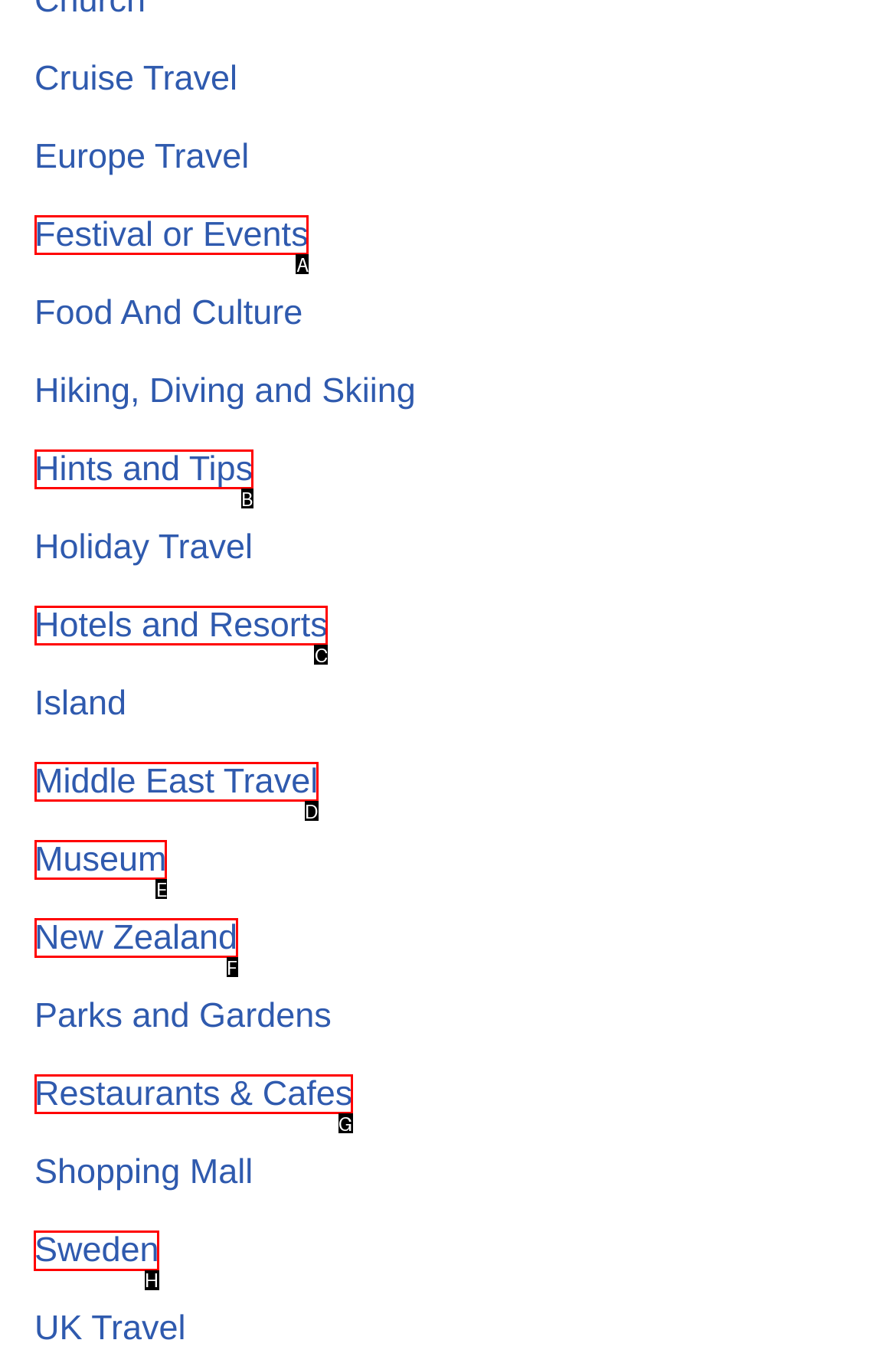Identify which HTML element should be clicked to fulfill this instruction: Visit Sweden Reply with the correct option's letter.

H